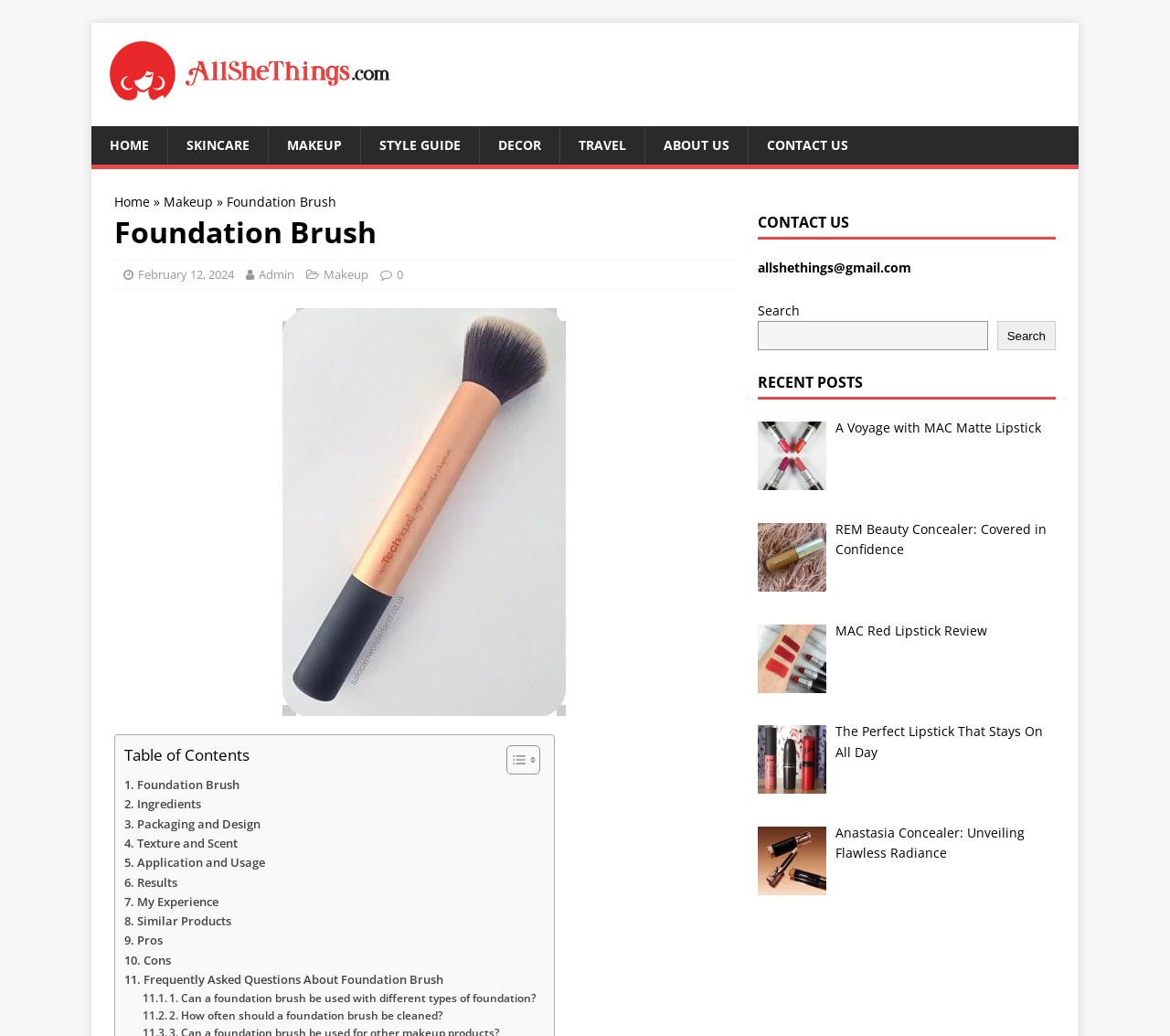What is the name of the website?
Examine the image closely and answer the question with as much detail as possible.

The name of the website can be determined by looking at the logo at the top left corner of the webpage, which says 'AllSheThings Logo'.